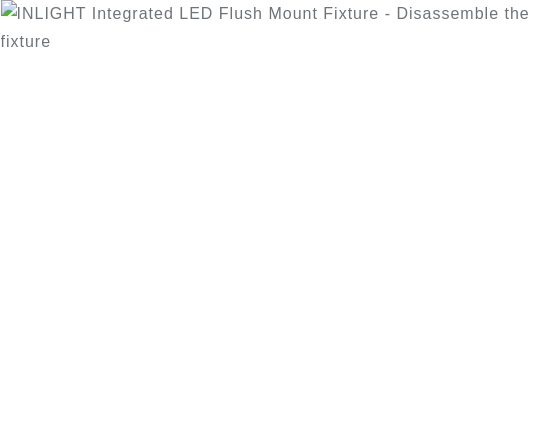Who is recommended to assist with installation?
Answer with a single word or phrase by referring to the visual content.

Qualified electrician